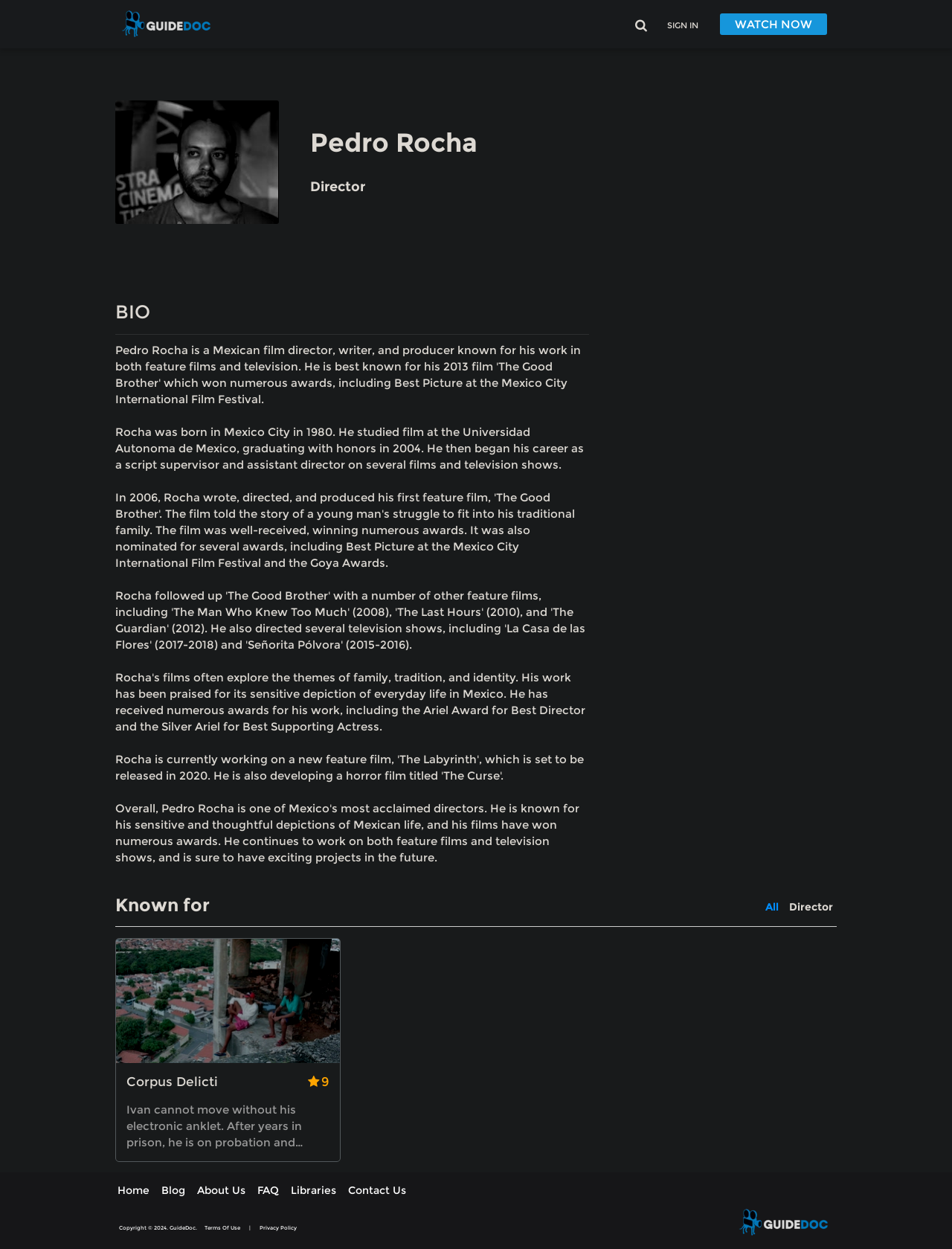What is the title of the documentary?
Answer the question with a single word or phrase derived from the image.

Corpus Delicti